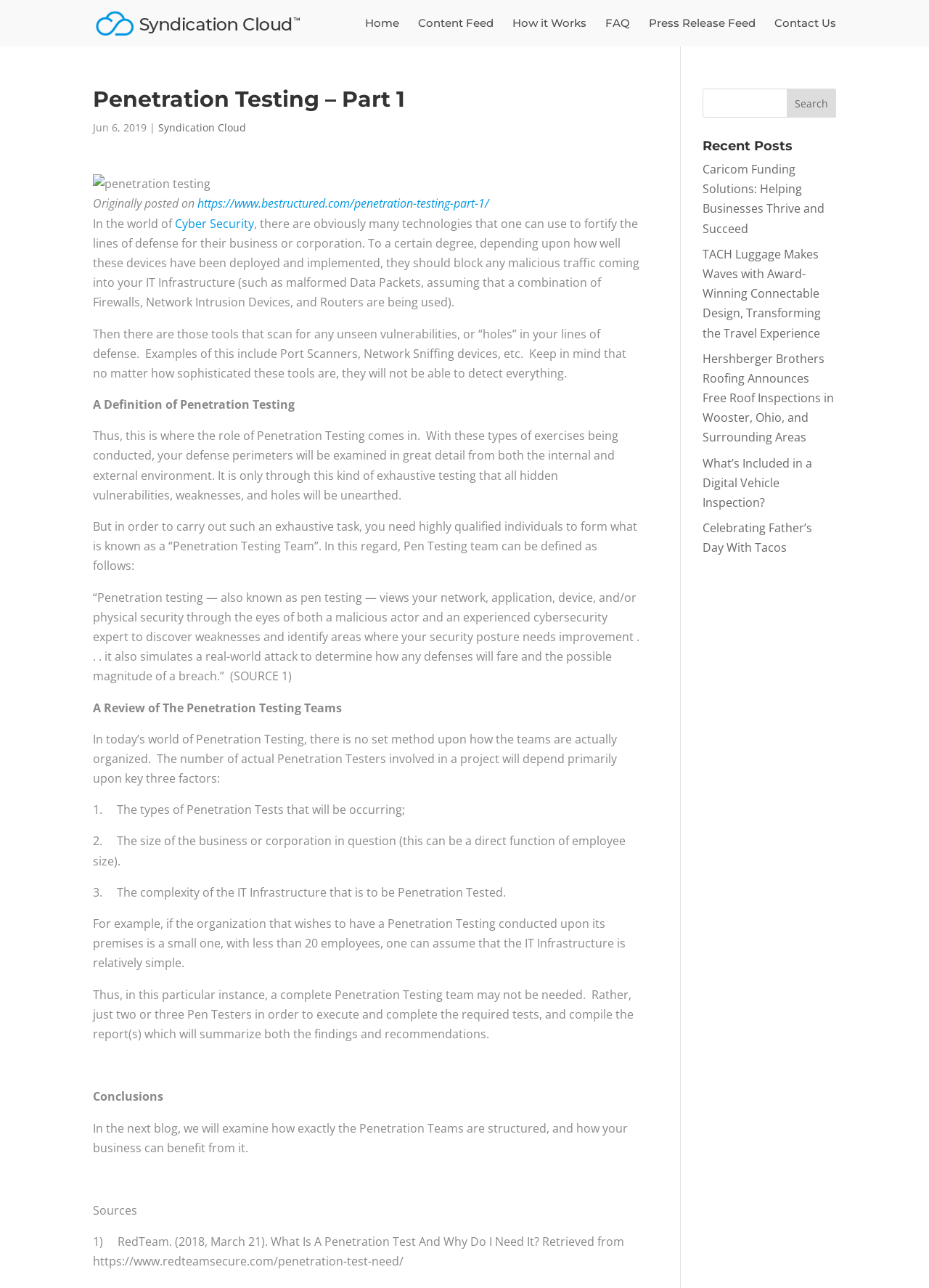Detail the various sections and features present on the webpage.

The webpage is about penetration testing in the context of cyber security. At the top, there is a navigation menu with links to "Home", "Content Feed", "How it Works", "FAQ", "Press Release Feed", and "Contact Us". Below the navigation menu, there is a heading "Penetration Testing – Part 1" and a subheading "Originally posted on https://www.bestructured.com/penetration-testing-part-1/". 

To the left of the heading, there is an image related to penetration testing. The main content of the webpage is divided into several sections. The first section discusses the importance of penetration testing in fortifying the lines of defense for a business or corporation. The second section defines penetration testing and explains its role in identifying vulnerabilities in a company's IT infrastructure. 

The third section reviews the composition of a penetration testing team, which can vary depending on the type of tests, the size of the business, and the complexity of the IT infrastructure. The section also provides an example of how a small organization might require only two or three penetration testers. 

The webpage concludes with a section titled "Conclusions" and a promise to examine the structure of penetration teams in the next blog. There is also a "Sources" section that cites a reference from RedTeam. 

On the right side of the webpage, there is a search bar with a button labeled "Search". Below the search bar, there is a heading "Recent Posts" followed by a list of links to other articles, including "Caricom Funding Solutions: Helping Businesses Thrive and Succeed", "TACH Luggage Makes Waves with Award-Winning Connectable Design, Transforming the Travel Experience", and several others.